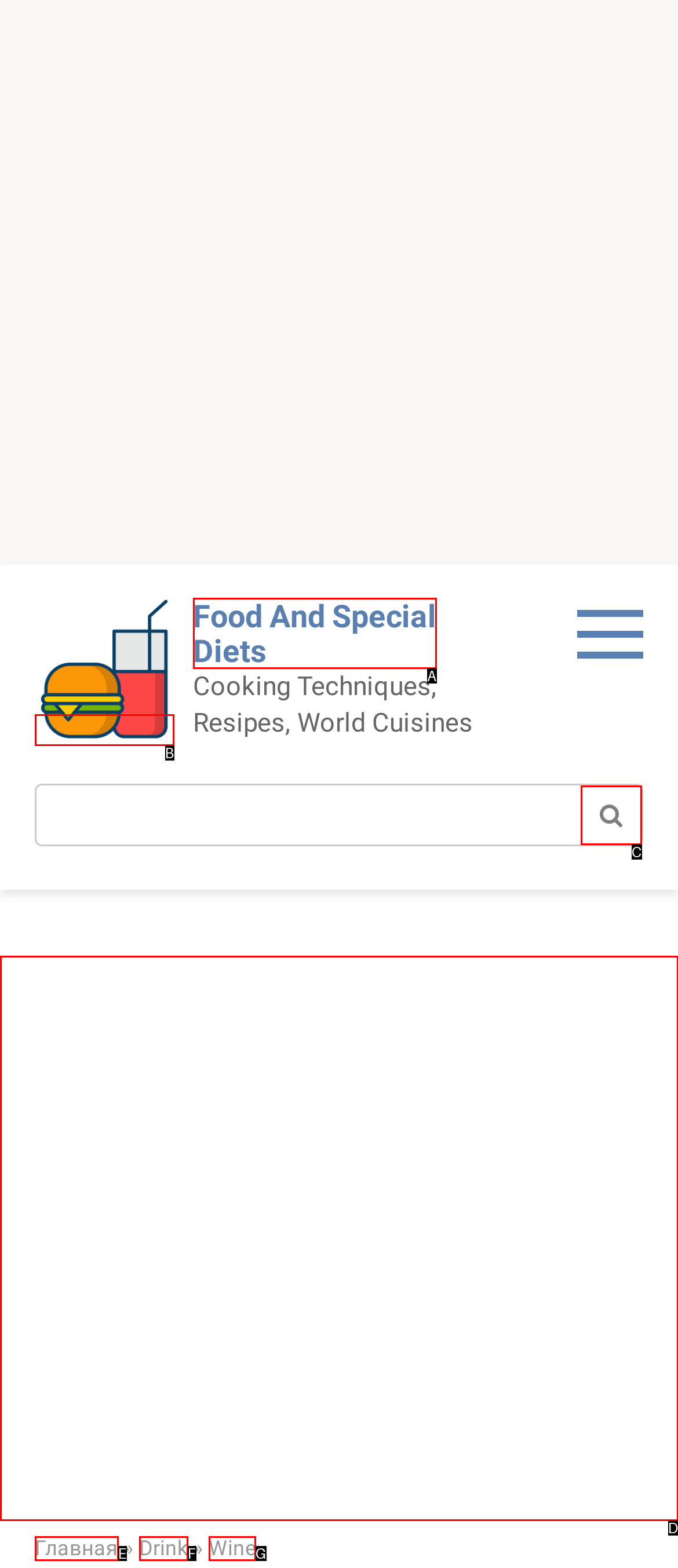Identify the bounding box that corresponds to: alt="Food And Special Diets"
Respond with the letter of the correct option from the provided choices.

B